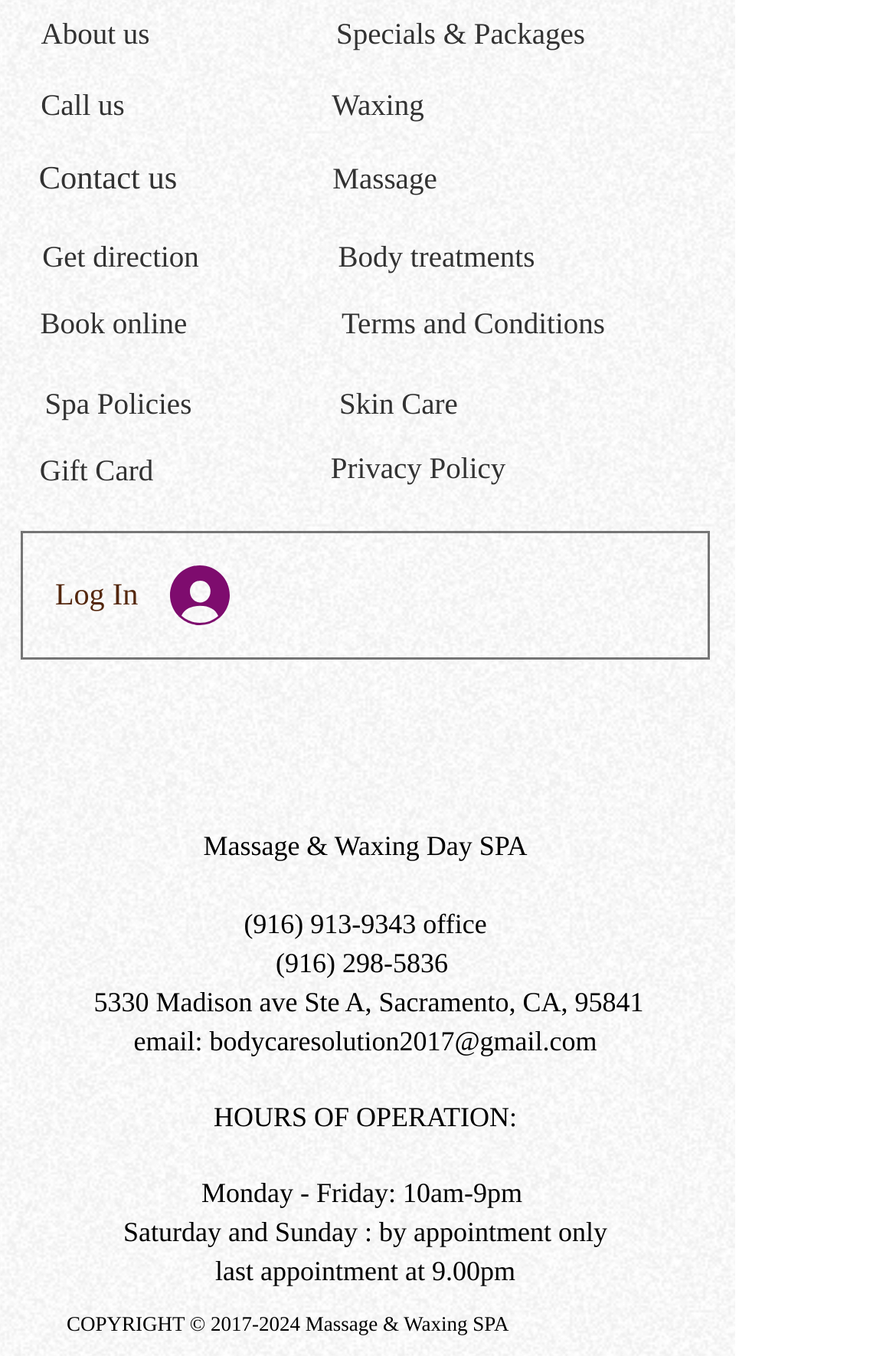Locate the bounding box coordinates of the clickable area needed to fulfill the instruction: "Click on 'About us'".

[0.041, 0.01, 0.172, 0.042]